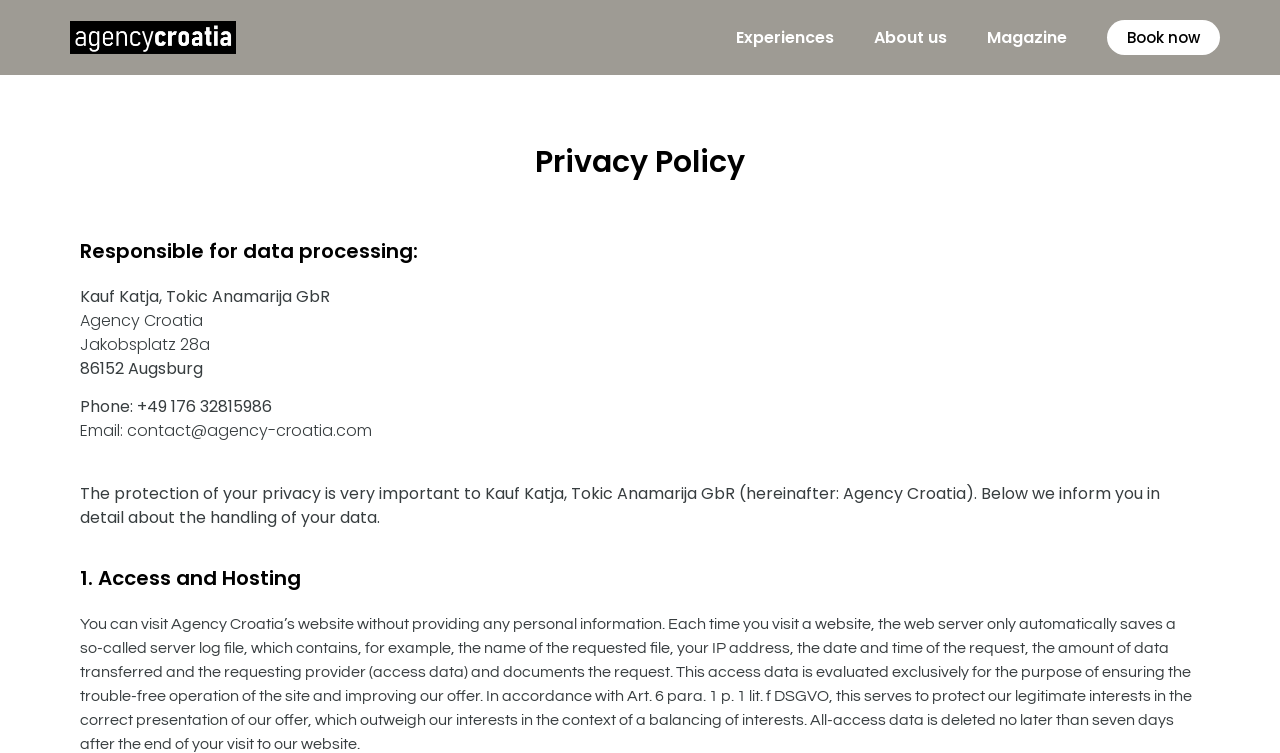How long is access data stored?
Please use the image to deliver a detailed and complete answer.

I found the answer by reading the static text element with bounding box coordinates [0.062, 0.818, 0.931, 0.999]. This element contains a paragraph of text that explains how access data is evaluated, and it mentions that all access data is deleted no later than seven days after the end of a visit to the website.